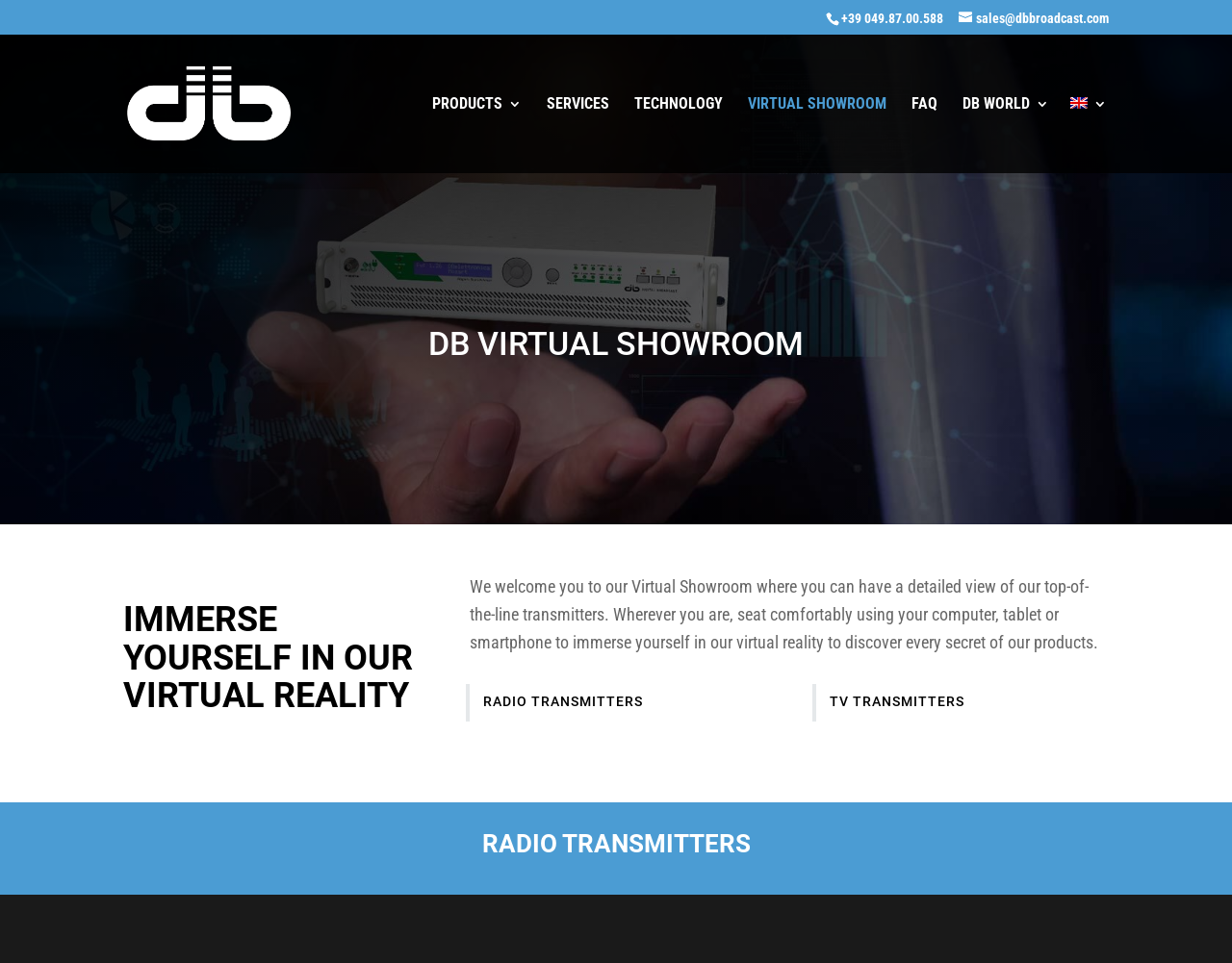Convey a detailed summary of the webpage, mentioning all key elements.

The webpage is a virtual showroom for radio and TV transmitters. At the top left, there is a logo of "DB Broadcasting" accompanied by an image. Below the logo, there are several links to different sections of the website, including "PRODUCTS", "SERVICES", "TECHNOLOGY", "VIRTUAL SHOWROOM", "FAQ", and "DB WORLD". To the right of these links, there is a language selection option with an "English" flag icon.

The main content of the page is divided into two sections. The top section has a heading "DB VIRTUAL SHOWROOM" and a subheading "IMMERSE YOURSELF IN OUR VIRTUAL REALITY". Below this, there is a paragraph of text that welcomes users to the virtual showroom and invites them to explore the products in detail.

The bottom section is dedicated to showcasing the products. There are two links, "RADIO TRANSMITTERS E" and "TV TRANSMITTERS E", which are positioned side by side. Above these links, there is a heading "RADIO TRANSMITTERS" with a sub-link to the same section. The overall layout is organized, with clear headings and concise text, making it easy to navigate and find information.